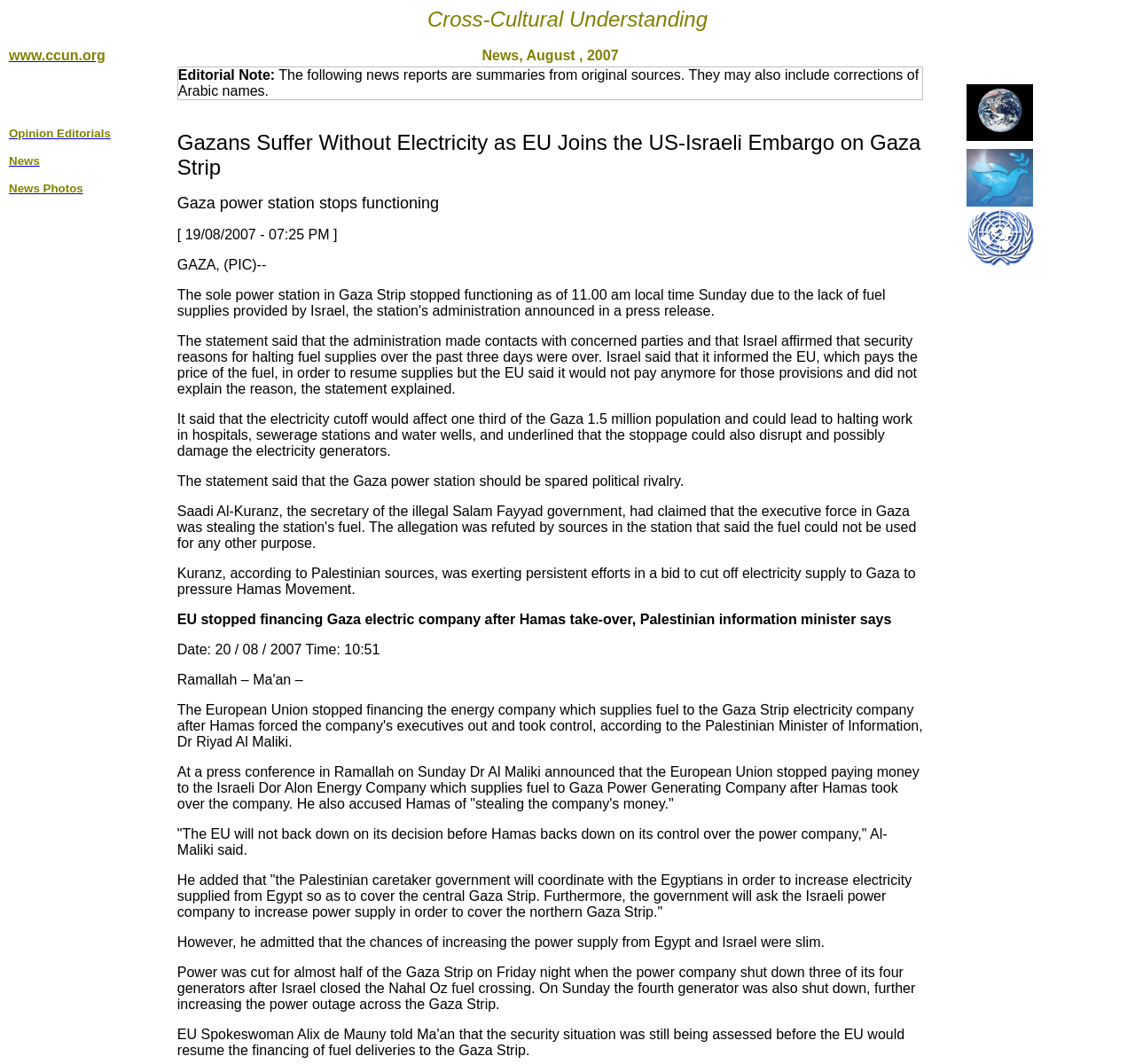Use a single word or phrase to respond to the question:
How many links are in the top navigation bar?

3